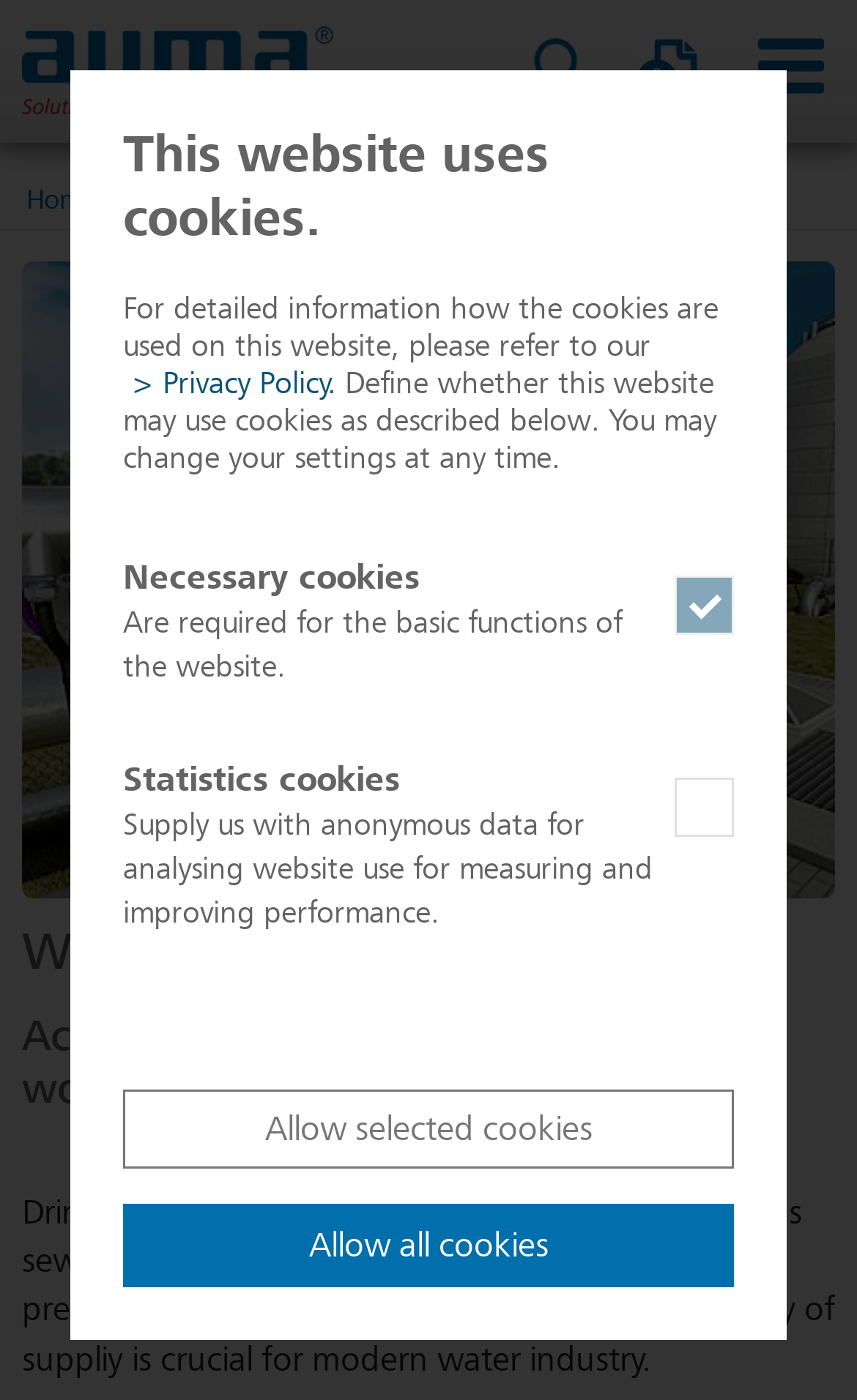Provide your answer in a single word or phrase: 
What is the purpose of the 'Necessary cookies' checkbox?

Required for basic website functions